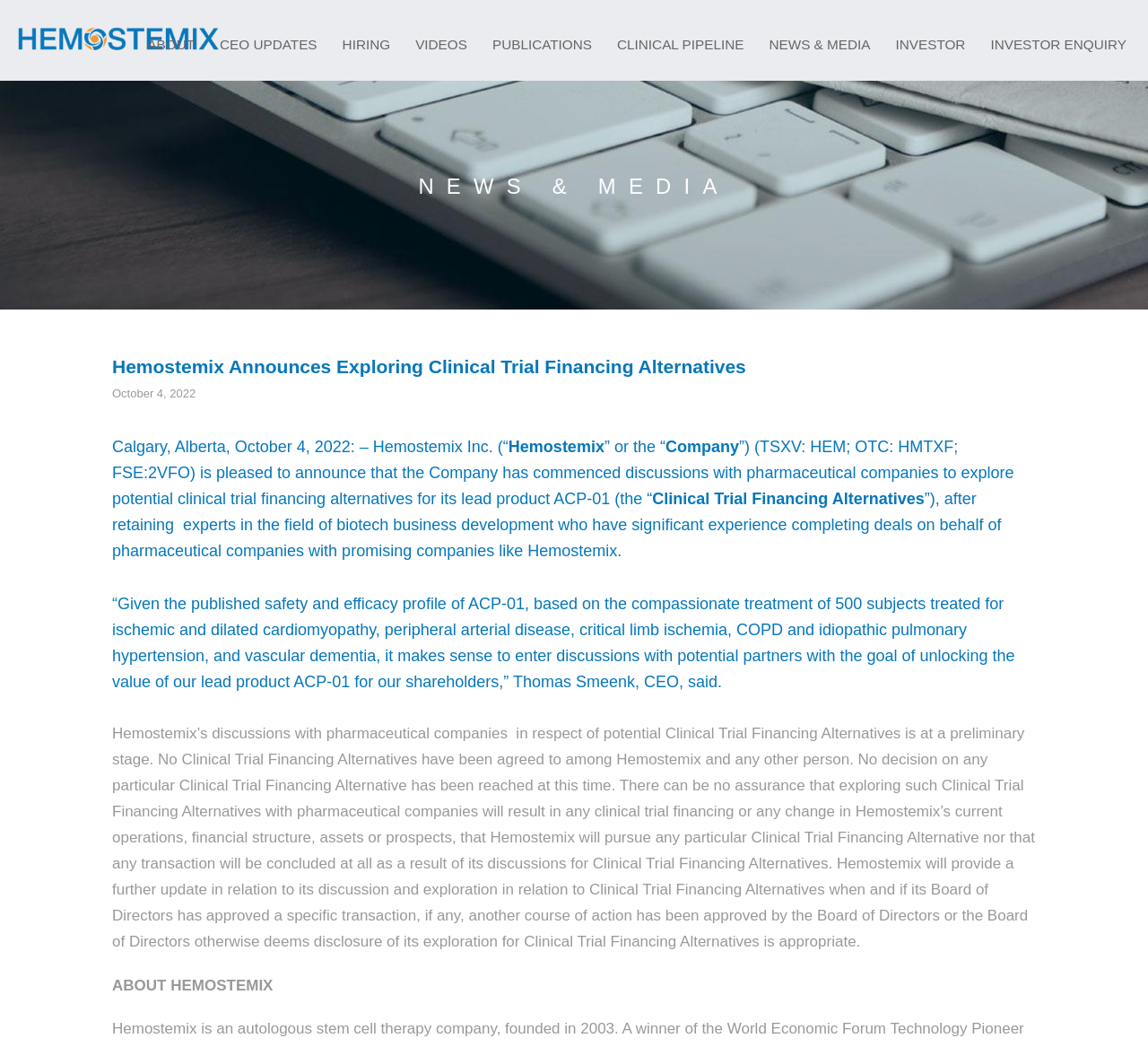Explain in detail what is displayed on the webpage.

The webpage is about Hemostemix, a company that provides stem cell therapy. At the top left corner, there is a logo with the text "Hemostemix - Stem Cell Therapy" and an image. Below the logo, there are several links to different sections of the website, including "ABOUT", "CEO UPDATES", "HIRING", "VIDEOS", "NEWS", "PUBLICATIONS", "CLINICAL PIPELINE", "NEWS & MEDIA", "INVESTOR", and "INVESTOR ENQUIRY".

The main content of the webpage is an announcement from Hemostemix, stating that the company has commenced discussions with pharmaceutical companies to explore potential clinical trial financing alternatives for its lead product ACP-01. The announcement is dated October 4, 2022, and includes a quote from the CEO, Thomas Smeenk.

Below the announcement, there is a section with the heading "NEWS & MEDIA", which appears to be a summary of the announcement. The rest of the webpage is dedicated to providing more information about Hemostemix, including its technology, manufacturing process, intellectual property, and clinical pipeline.

At the bottom of the webpage, there is a section with the heading "ABOUT HEMOSTEMIX", which provides a brief overview of the company.